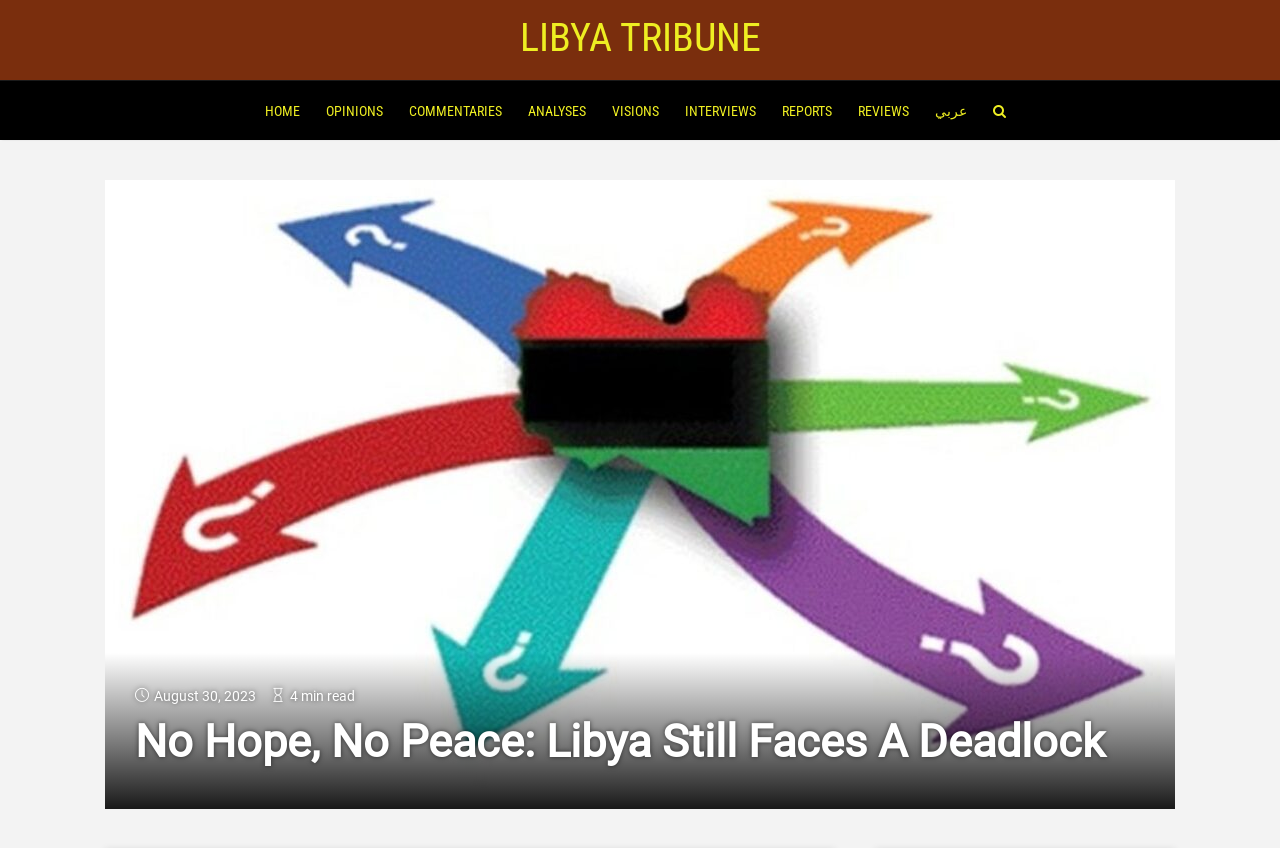Please specify the bounding box coordinates of the element that should be clicked to execute the given instruction: 'search'. Ensure the coordinates are four float numbers between 0 and 1, expressed as [left, top, right, bottom].

[0.773, 0.096, 0.788, 0.166]